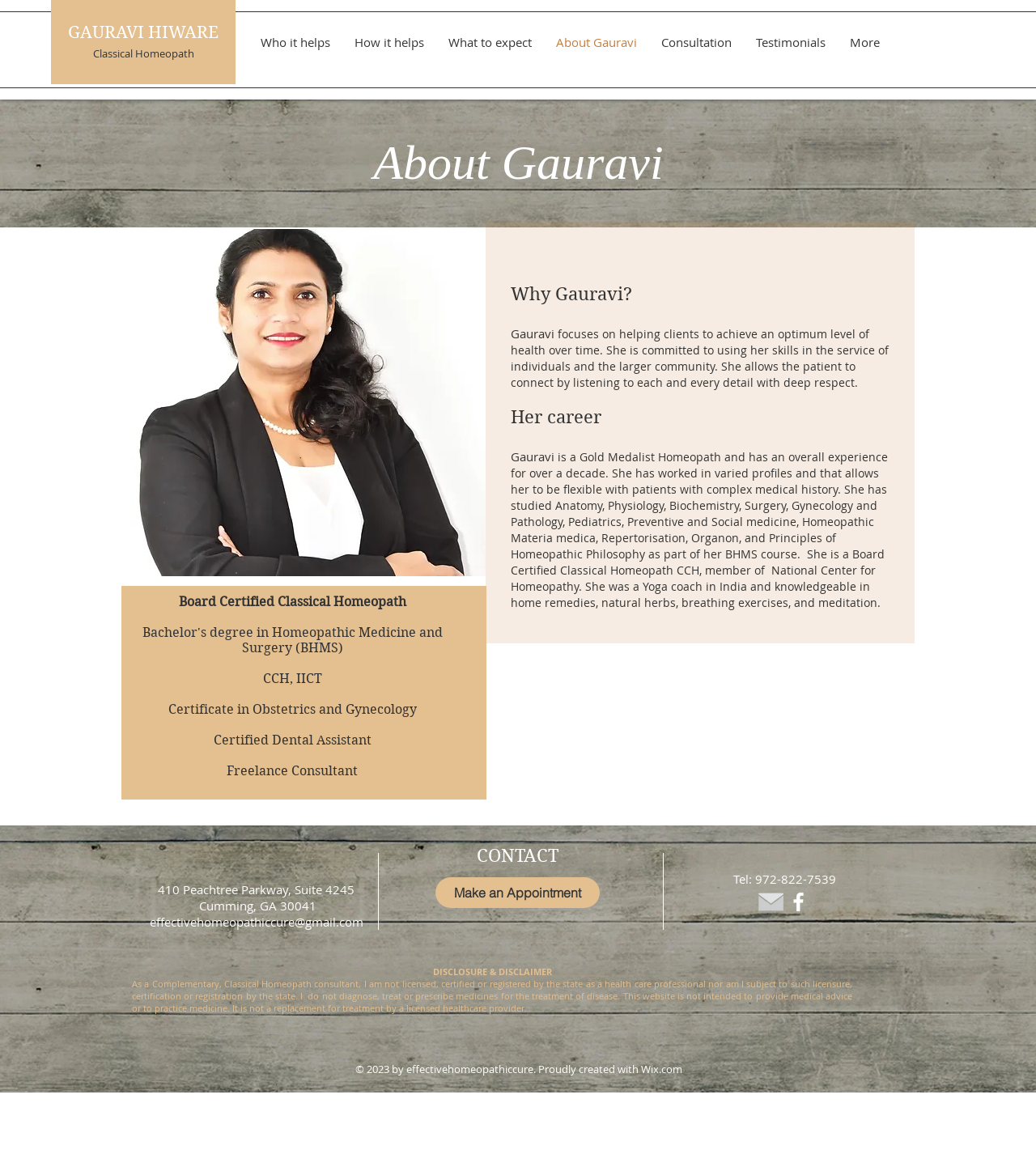Calculate the bounding box coordinates for the UI element based on the following description: "Contact us". Ensure the coordinates are four float numbers between 0 and 1, i.e., [left, top, right, bottom].

None